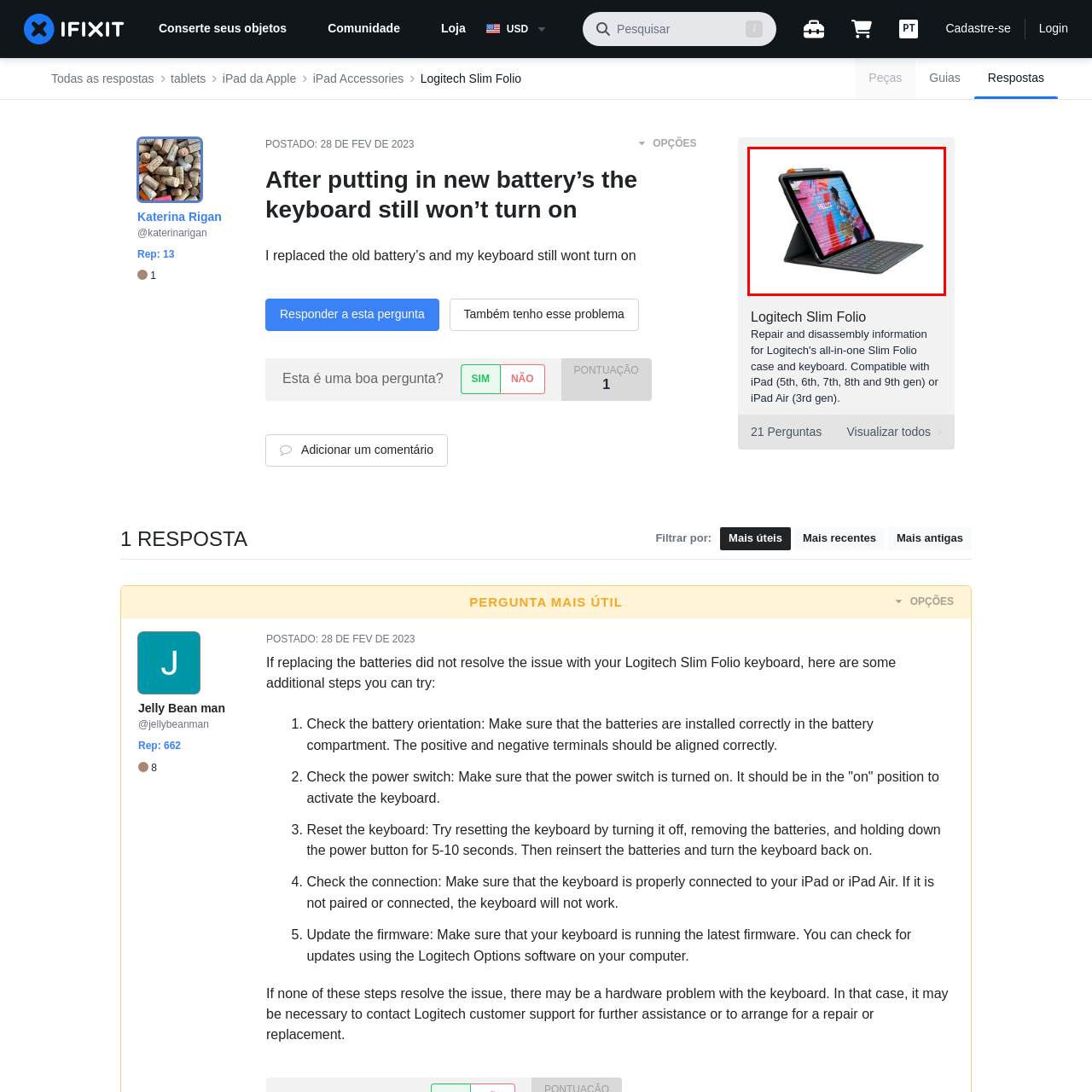What is the purpose of the keyboard?
Please examine the image highlighted within the red bounding box and respond to the question using a single word or phrase based on the image.

Productivity and ease of use